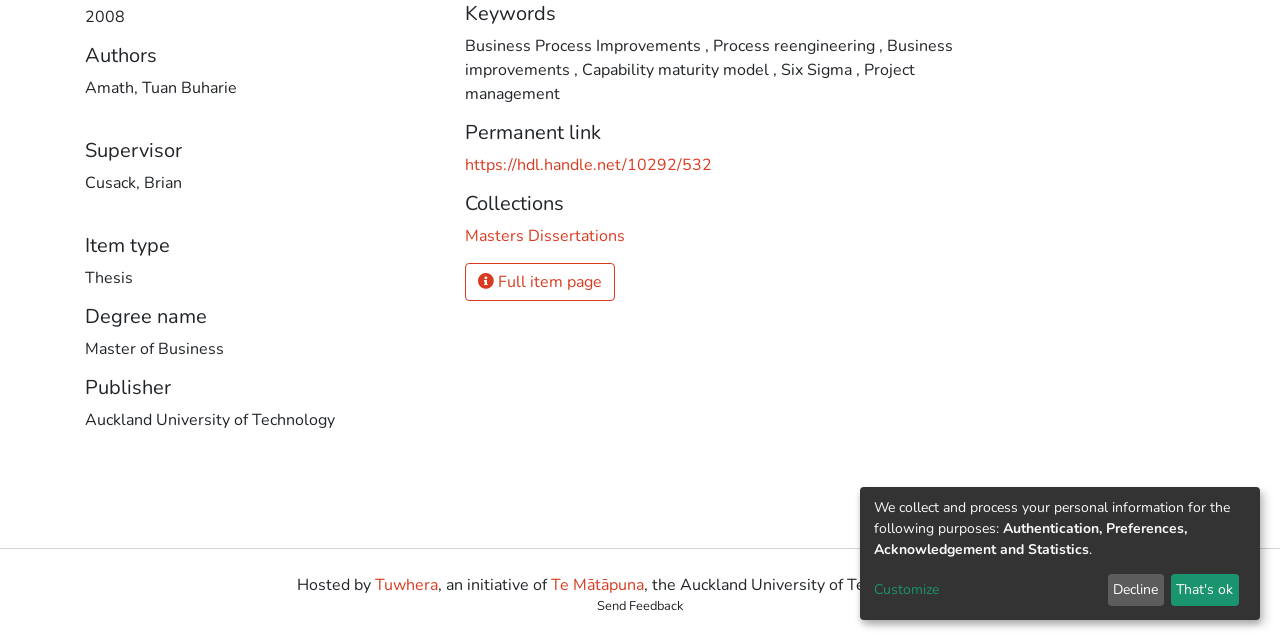Based on the element description Send Feedback, identify the bounding box coordinates for the UI element. The coordinates should be in the format (top-left x, top-left y, bottom-right x, bottom-right y) and within the 0 to 1 range.

[0.46, 0.933, 0.54, 0.962]